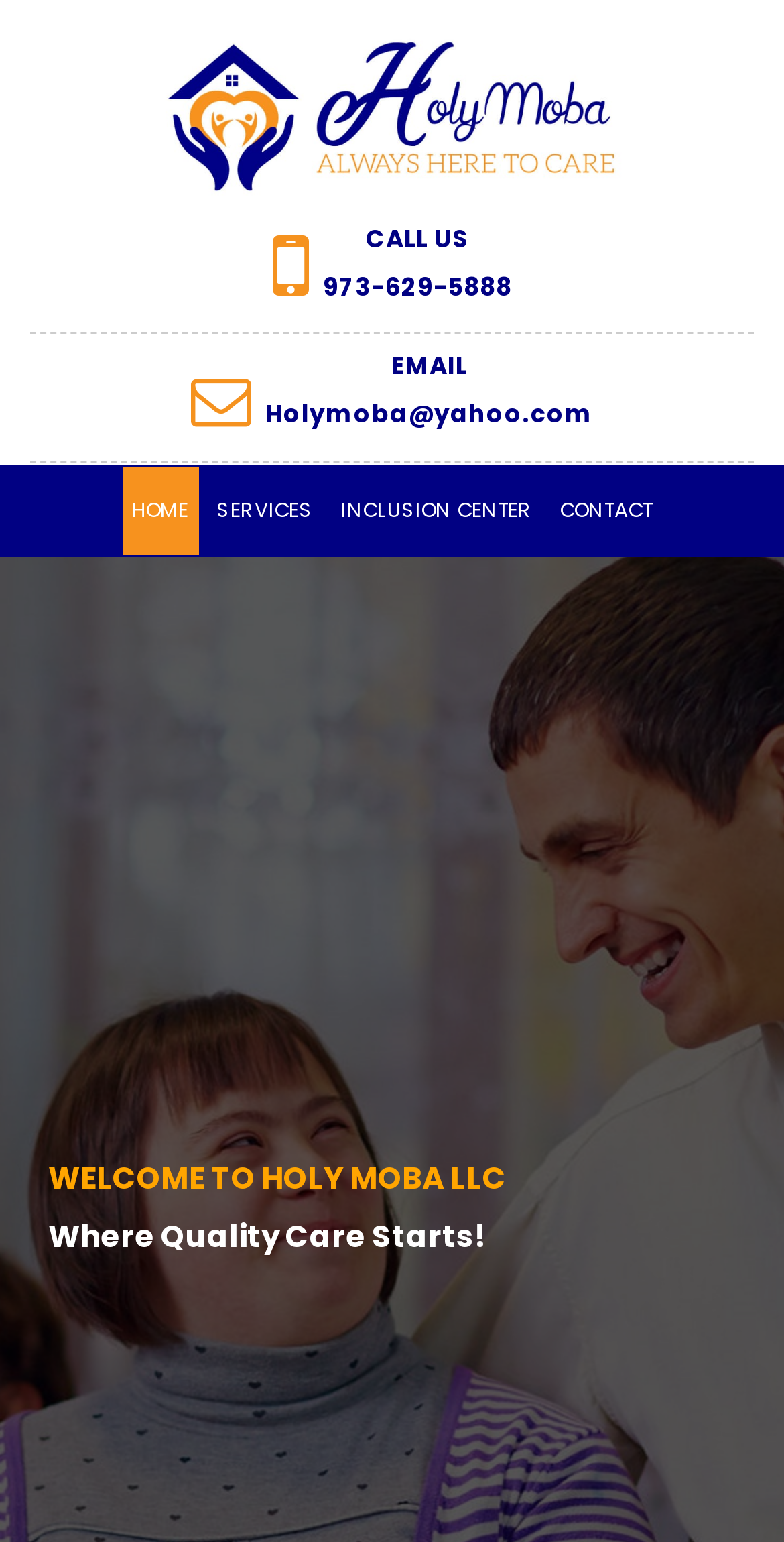Articulate a detailed summary of the webpage's content and design.

The webpage is about Developmental Disabilities Services in New Jersey provided by Holy Moba LLC. At the top of the page, there is a logo image accompanied by a link. Below the logo, there is a section with contact information, including a "CALL US" label, a phone number "973-629-5888", an "EMAIL" label, and an email address "Holymoba@yahoo.com". 

On the top-left side of the page, there is a navigation menu with four links: "HOME", "SERVICES", "INCLUSION CENTER", and "CONTACT". 

Further down the page, there is a heading "WELCOME TO HOLY MOBA LLC" followed by a larger heading "Where Quality Care Starts!", which suggests that the page is an introduction to the services provided by Holy Moba LLC.